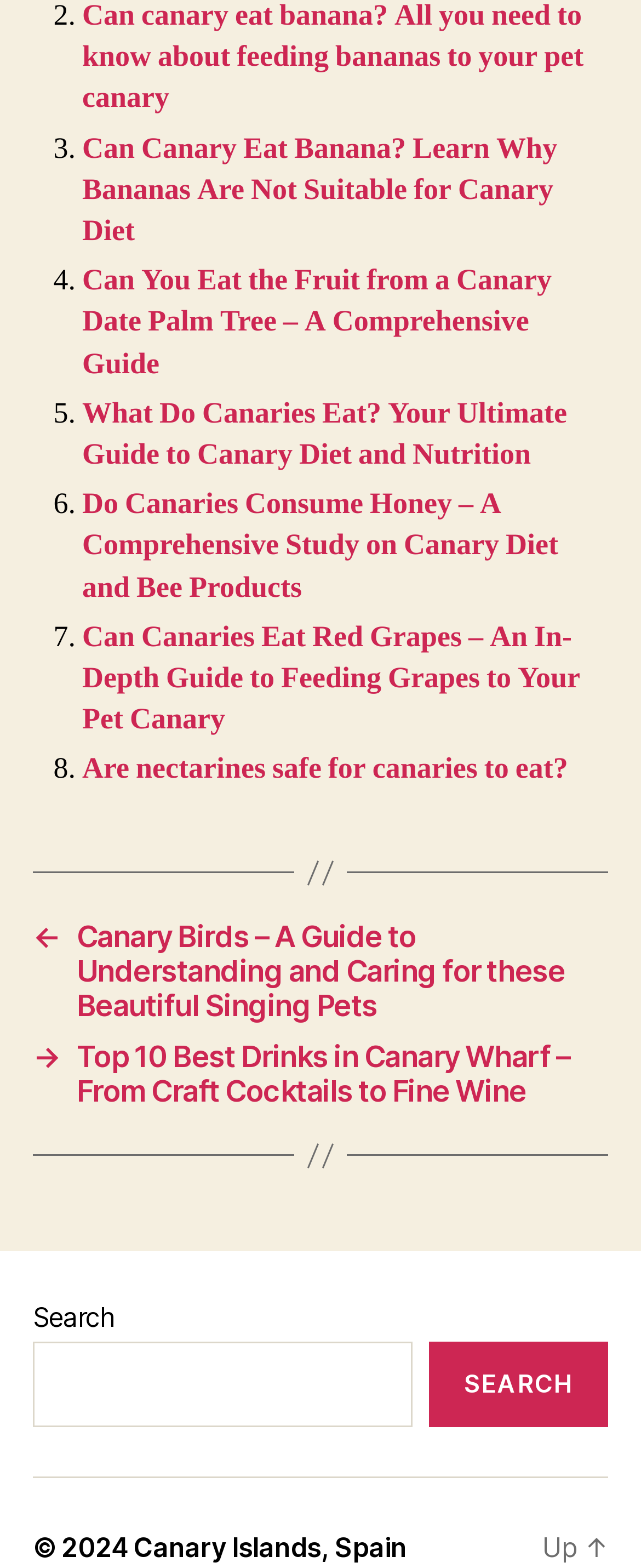Locate the bounding box coordinates of the UI element described by: "Search". Provide the coordinates as four float numbers between 0 and 1, formatted as [left, top, right, bottom].

[0.669, 0.856, 0.949, 0.911]